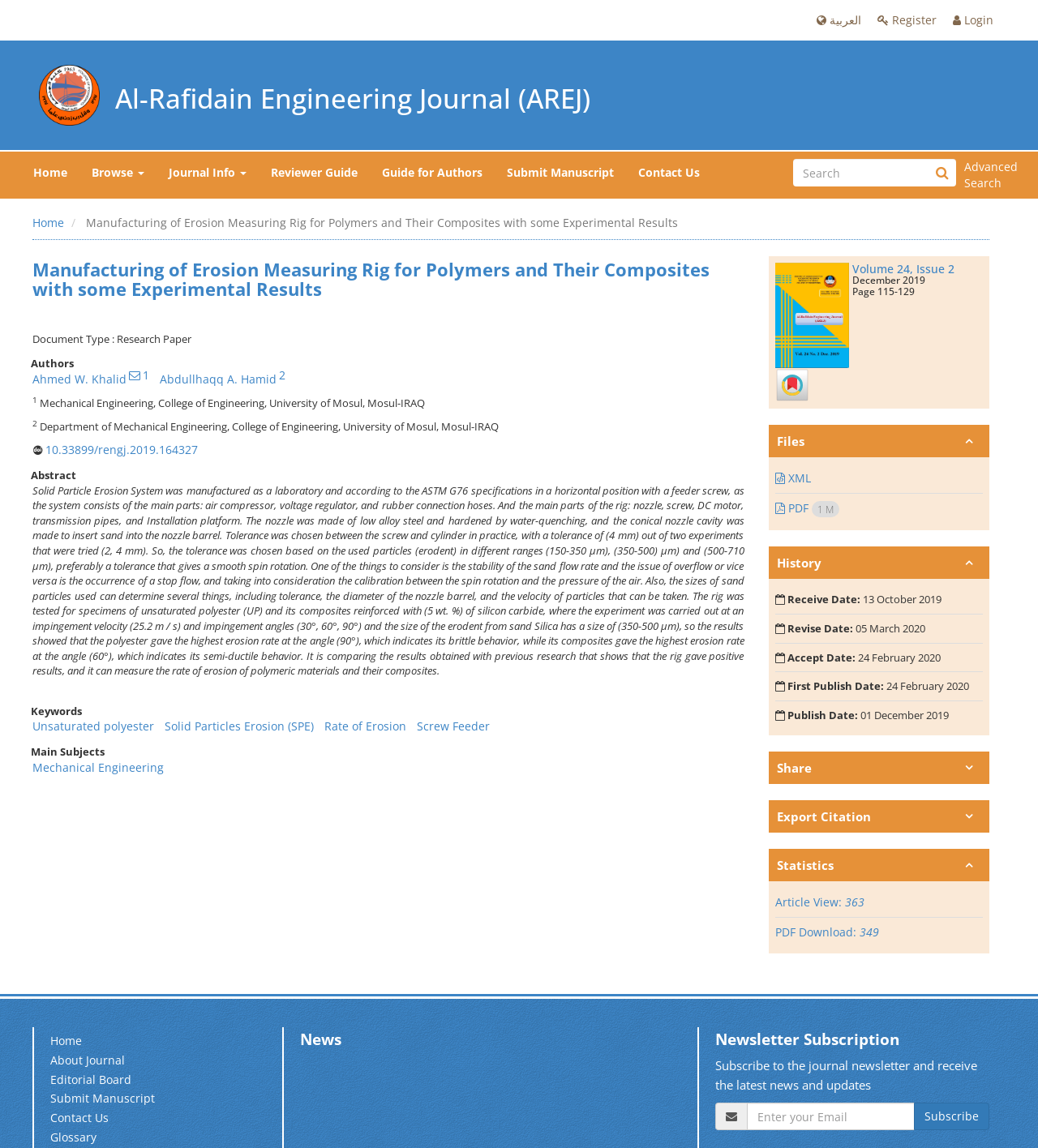Find the bounding box coordinates of the clickable element required to execute the following instruction: "search". Provide the coordinates as four float numbers between 0 and 1, i.e., [left, top, right, bottom].

[0.764, 0.138, 0.921, 0.162]